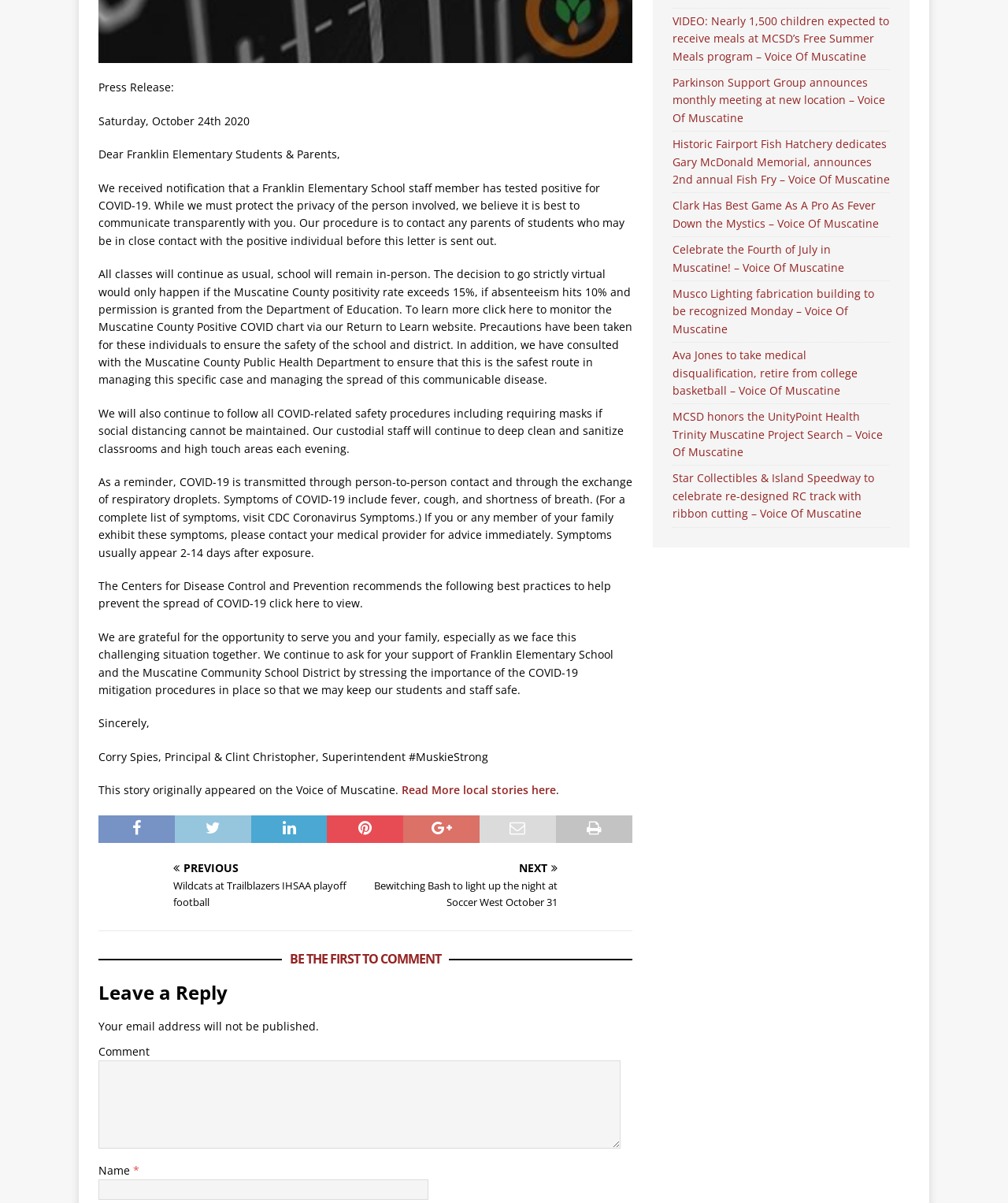Refer to the image and provide an in-depth answer to the question:
Who is the Principal of Franklin Elementary School?

I found the Principal of Franklin Elementary School by reading the StaticText element with the text 'Corry Spies, Principal & Clint Christopher, Superintendent #MuskieStrong' which has a bounding box coordinate of [0.098, 0.623, 0.484, 0.635].